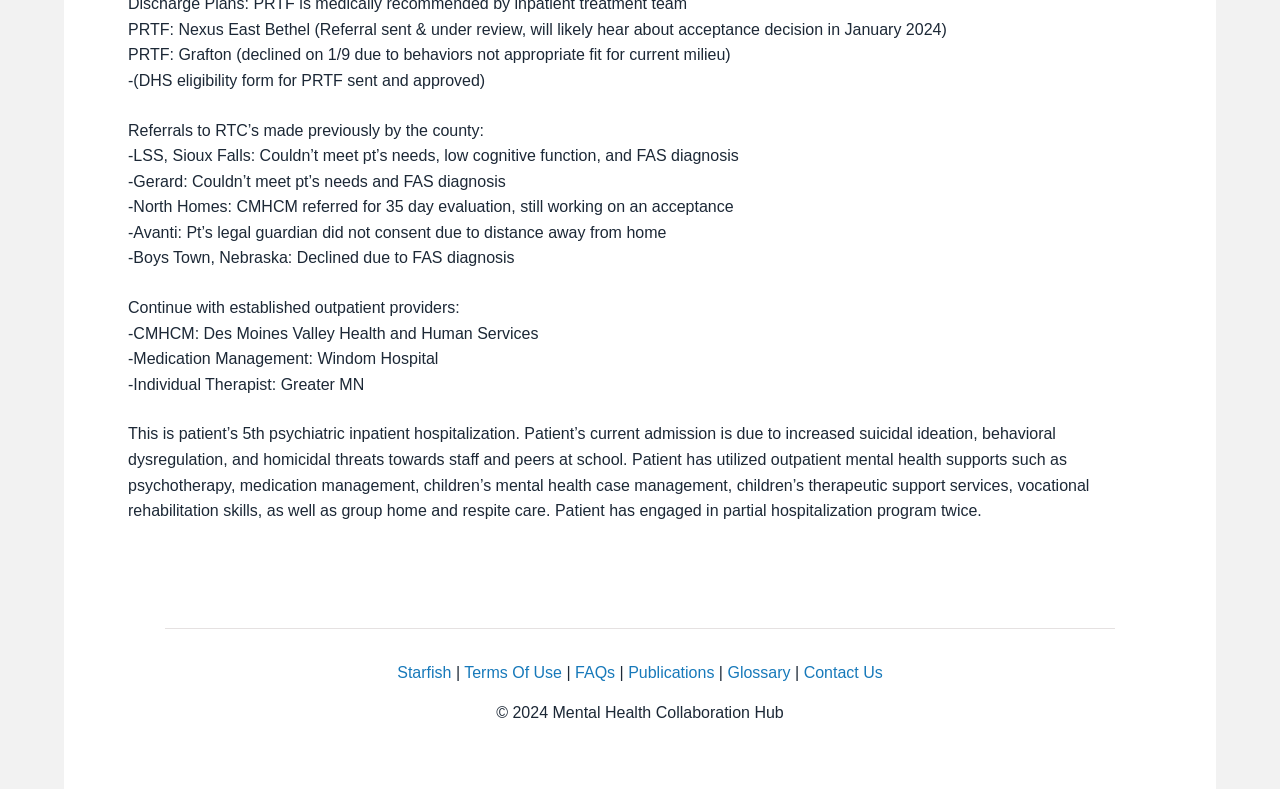Identify the bounding box for the UI element described as: "Glossary". Ensure the coordinates are four float numbers between 0 and 1, formatted as [left, top, right, bottom].

[0.568, 0.841, 0.618, 0.863]